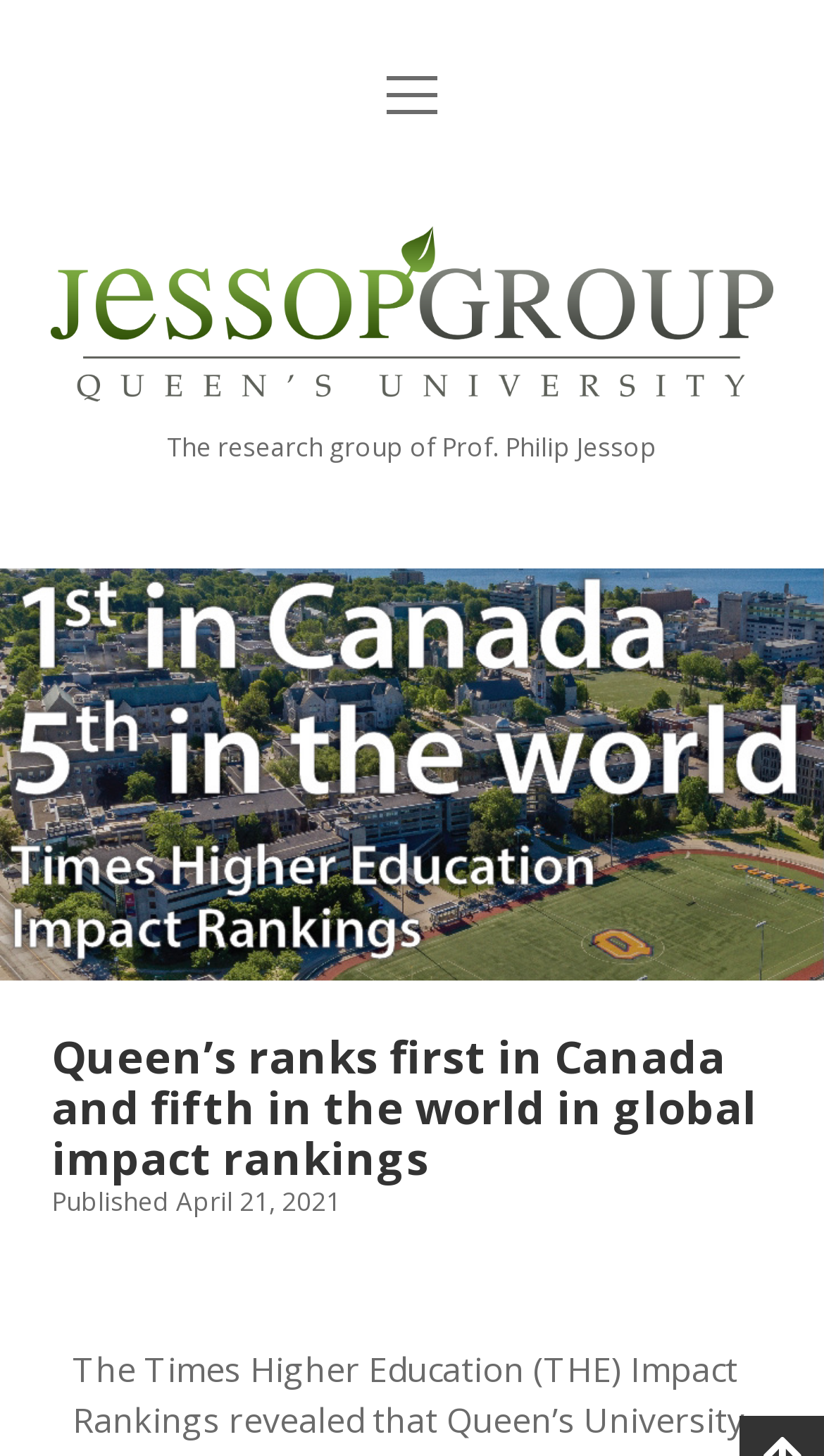What is the topic of the research group?
Based on the screenshot, respond with a single word or phrase.

Global impact rankings